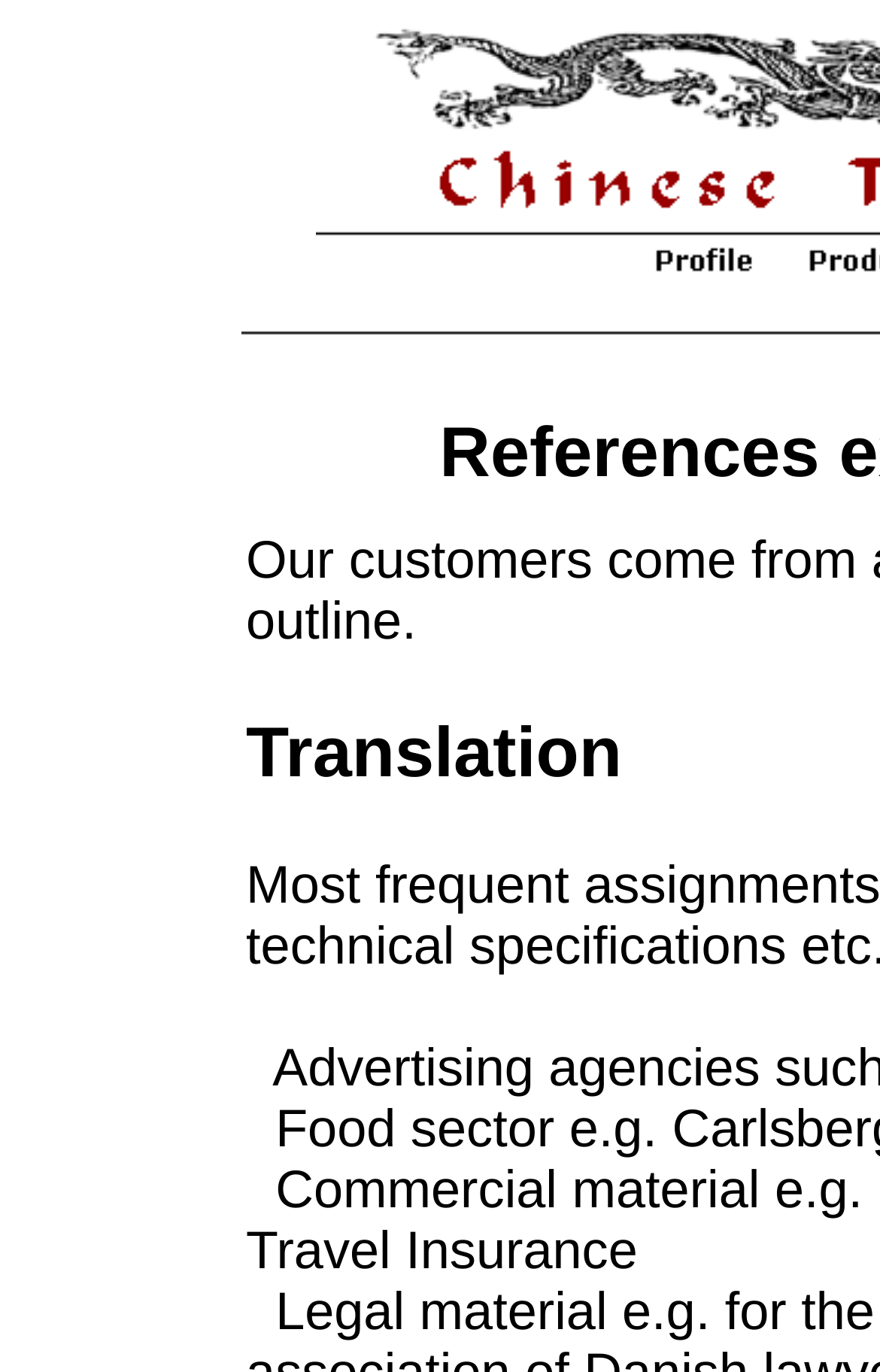Give a complete and precise description of the webpage's appearance.

The webpage is titled "Chinese Translation Bureau". At the top, there is a link to the front page, accompanied by an image with the same description, positioned near the top center of the page. 

Below the link, there is a row of 17 small images, aligned horizontally and centered on the page. These images are evenly spaced and take up a significant portion of the page's width.

Above the row of small images, there is another image located near the top left corner of the page. Additionally, there is a larger image positioned below the row of small images, near the top center of the page.

The overall layout of the webpage is simple, with a focus on the row of small images and the link to the front page.